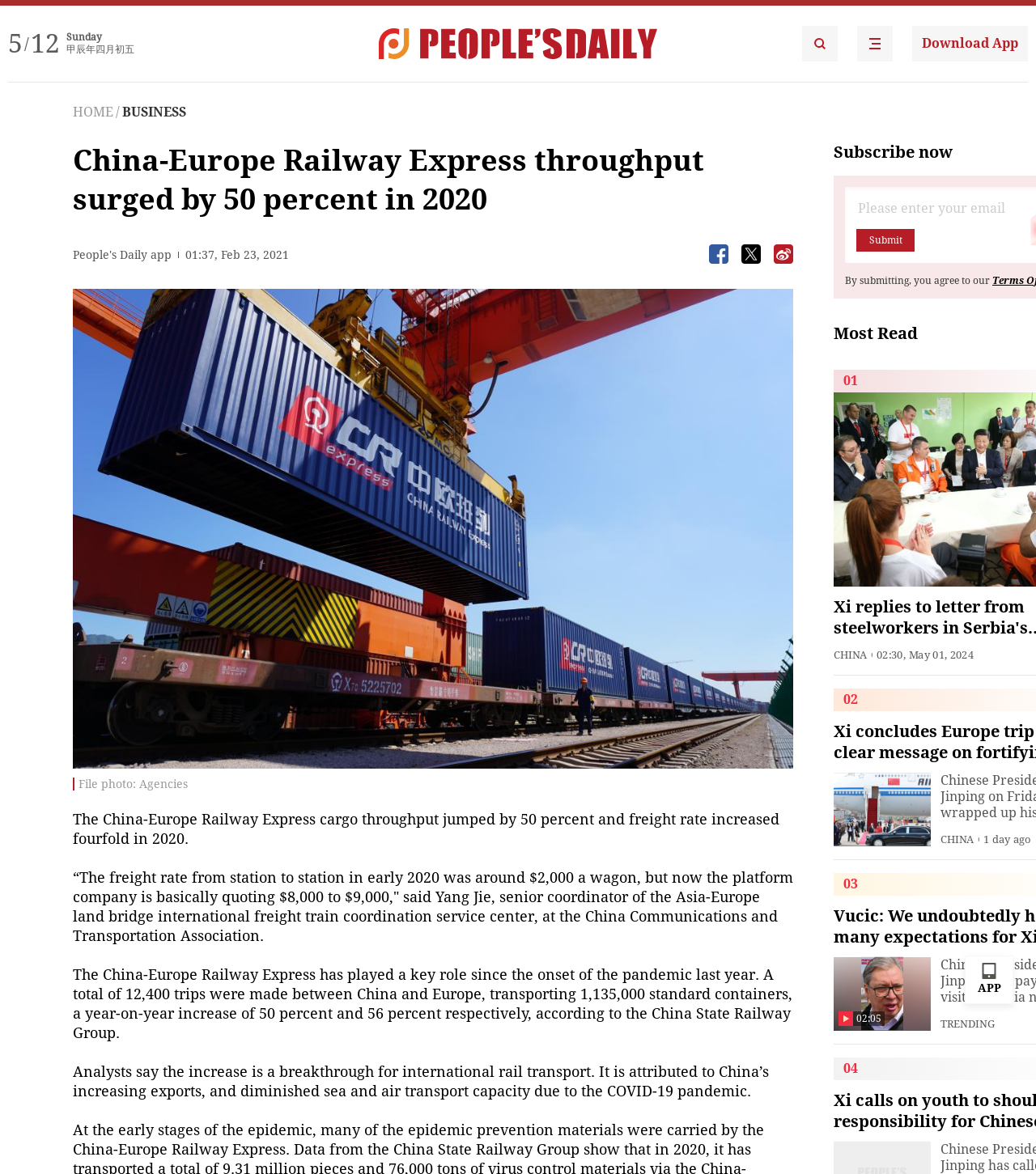How many trips were made between China and Europe?
Using the image provided, answer with just one word or phrase.

12,400